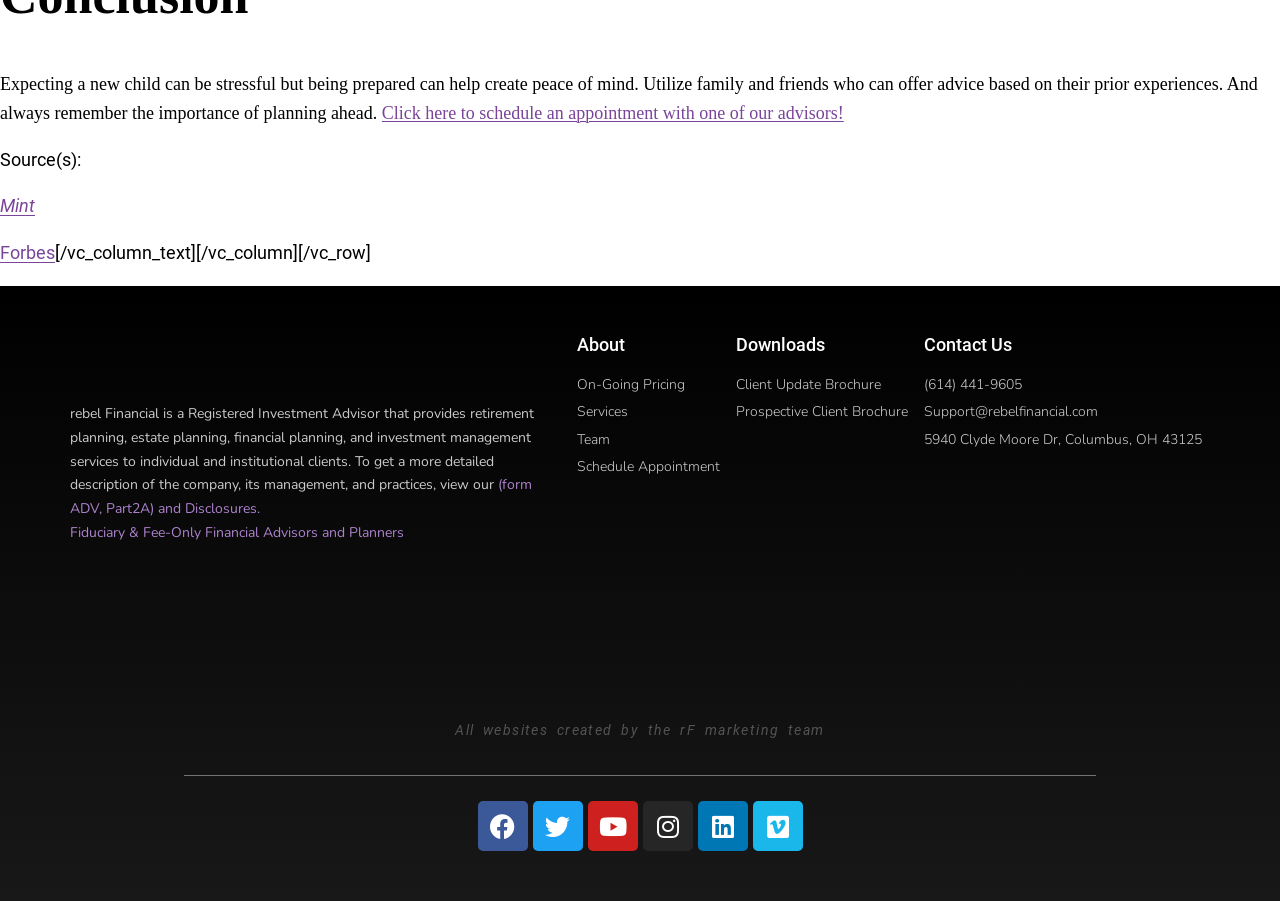Bounding box coordinates are given in the format (top-left x, top-left y, bottom-right x, bottom-right y). All values should be floating point numbers between 0 and 1. Provide the bounding box coordinate for the UI element described as: alt="rebel logo white"

[0.055, 0.373, 0.289, 0.408]